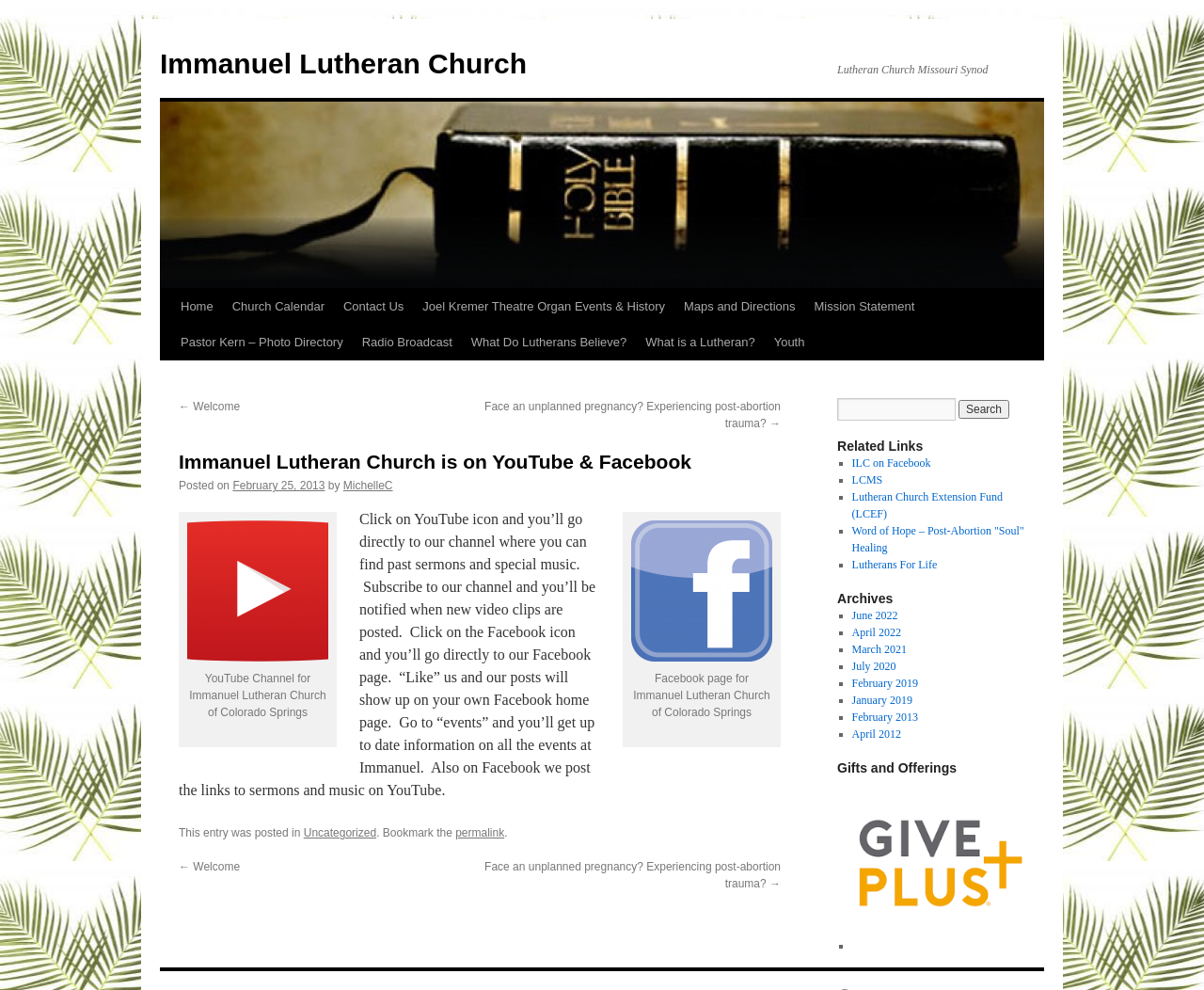What is the topic of the post?
We need a detailed and meticulous answer to the question.

I found the text 'This entry was posted in' followed by a link 'Uncategorized'. This indicates that the topic of the post is Uncategorized.